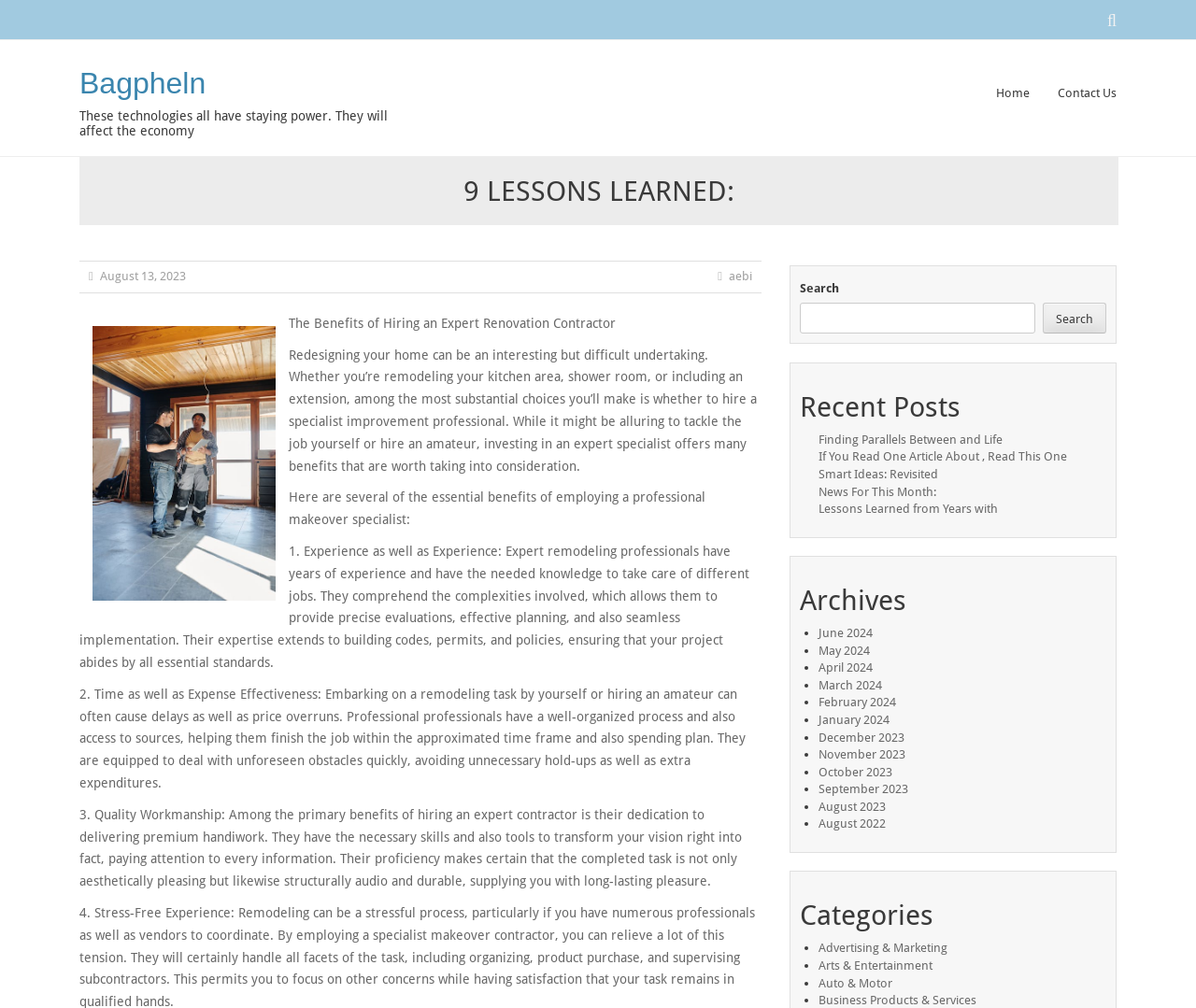Identify the bounding box coordinates of the region that needs to be clicked to carry out this instruction: "Click on 'Home'". Provide these coordinates as four float numbers ranging from 0 to 1, i.e., [left, top, right, bottom].

[0.821, 0.049, 0.873, 0.155]